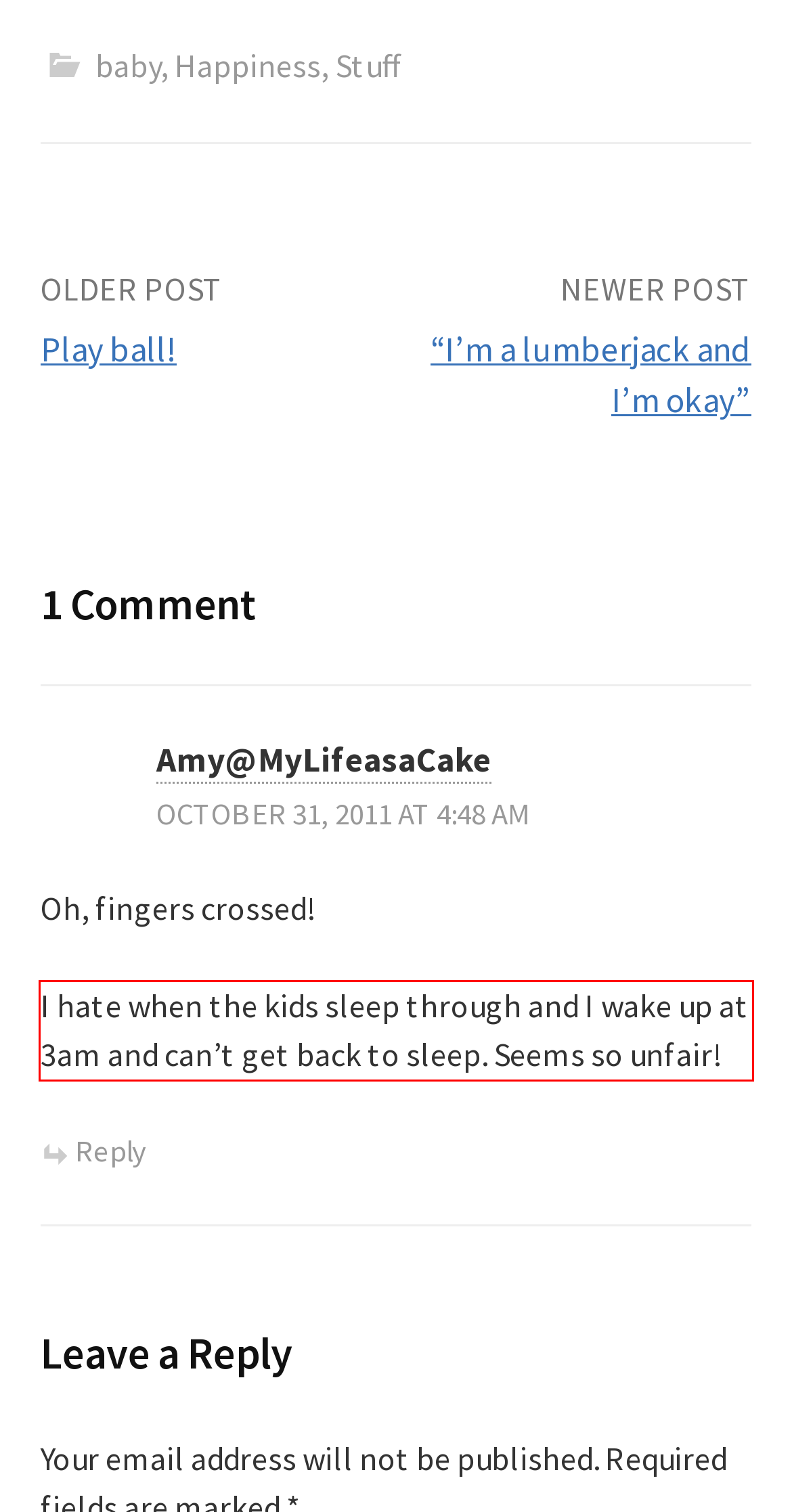Please examine the webpage screenshot containing a red bounding box and use OCR to recognize and output the text inside the red bounding box.

I hate when the kids sleep through and I wake up at 3am and can’t get back to sleep. Seems so unfair!